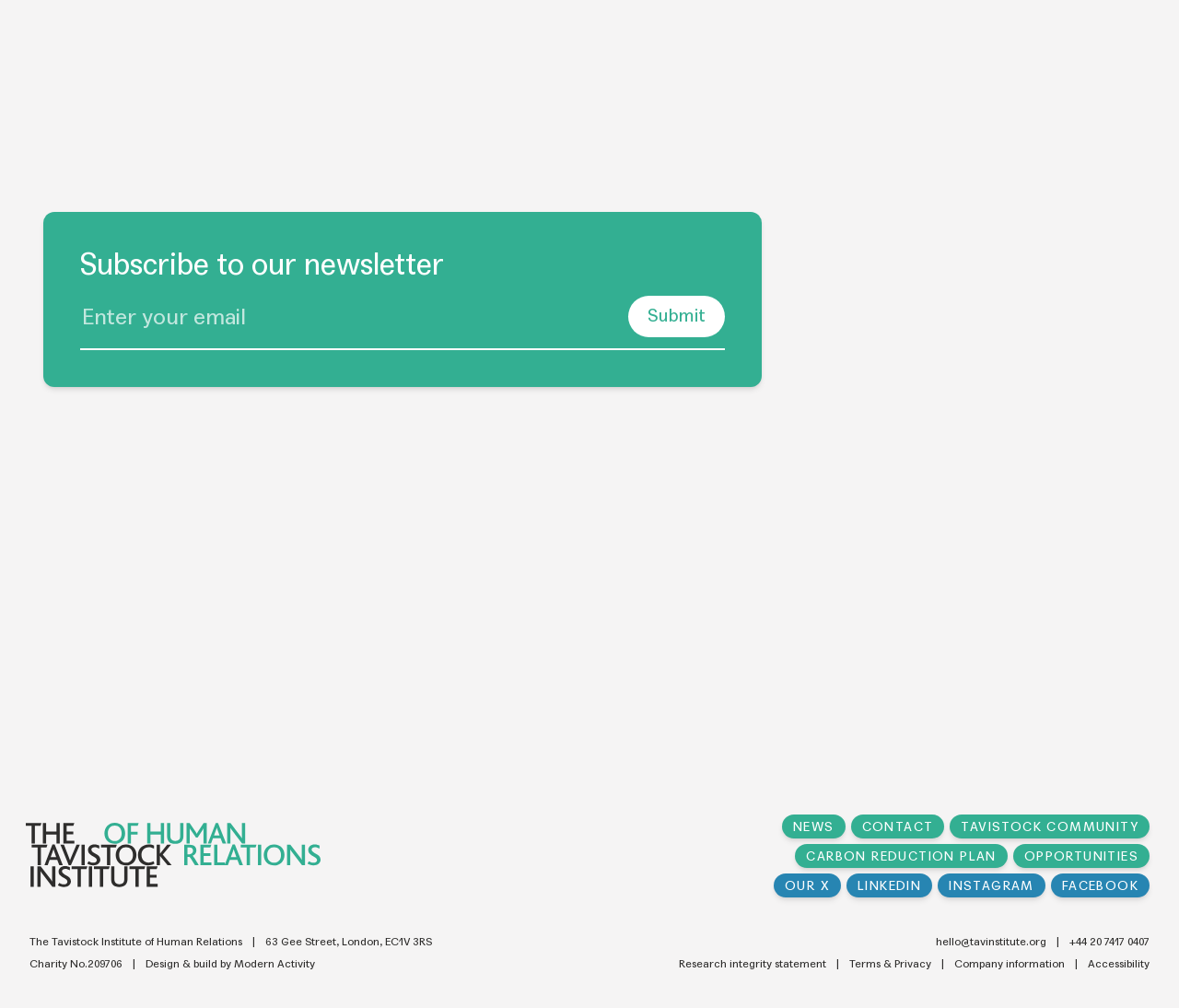Use the details in the image to answer the question thoroughly: 
What is the charity number of the institute?

I found the charity number by looking at the StaticText element with the text 'Charity No.209706' at the bottom of the page.